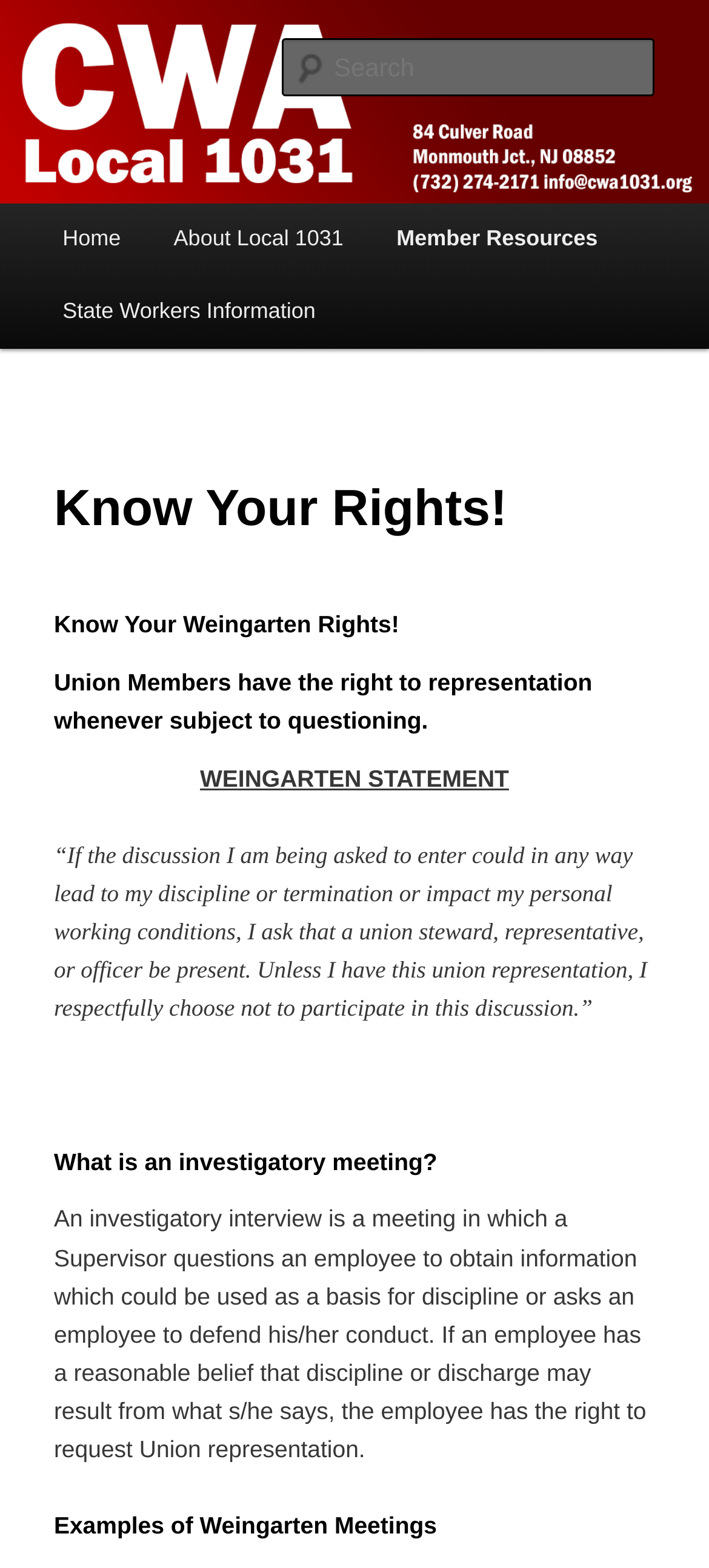Please reply to the following question with a single word or a short phrase:
What is the main topic of this webpage?

Weingarten Rights